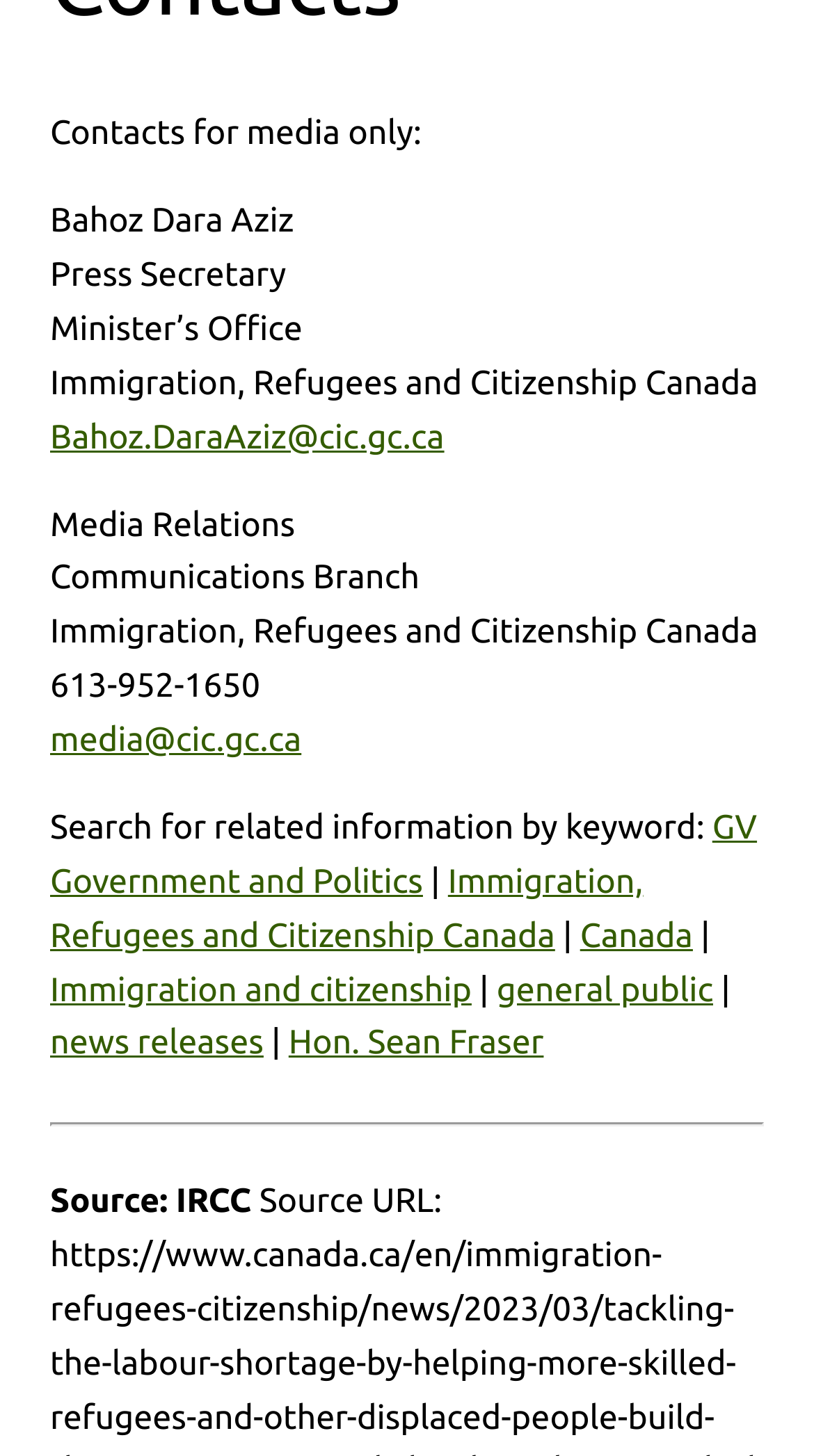Determine the bounding box coordinates for the element that should be clicked to follow this instruction: "Read more about SUMMER YOUTH PRACTIONER SUPPORT EVENT TO BE HELD IN THE BORDERS". The coordinates should be given as four float numbers between 0 and 1, in the format [left, top, right, bottom].

None